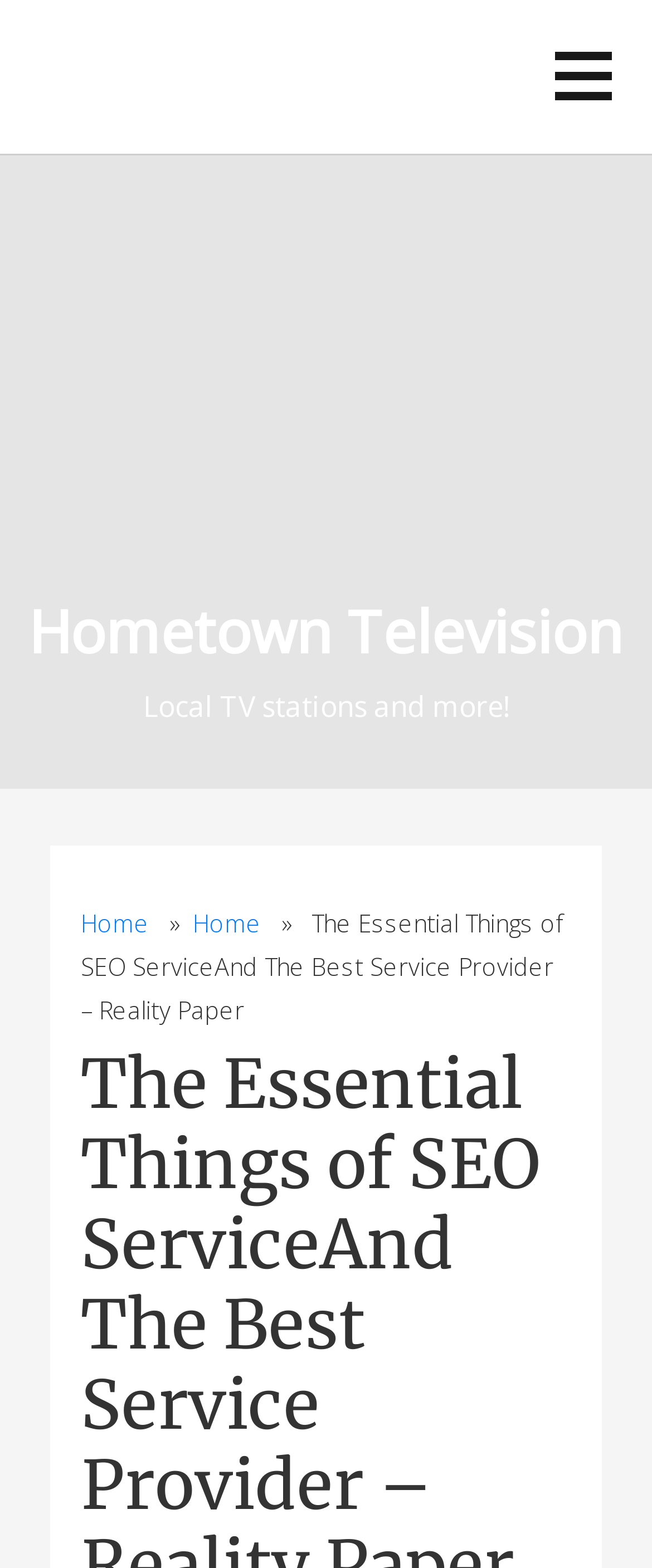What type of content is on the webpage?
Based on the image content, provide your answer in one word or a short phrase.

Article or blog post